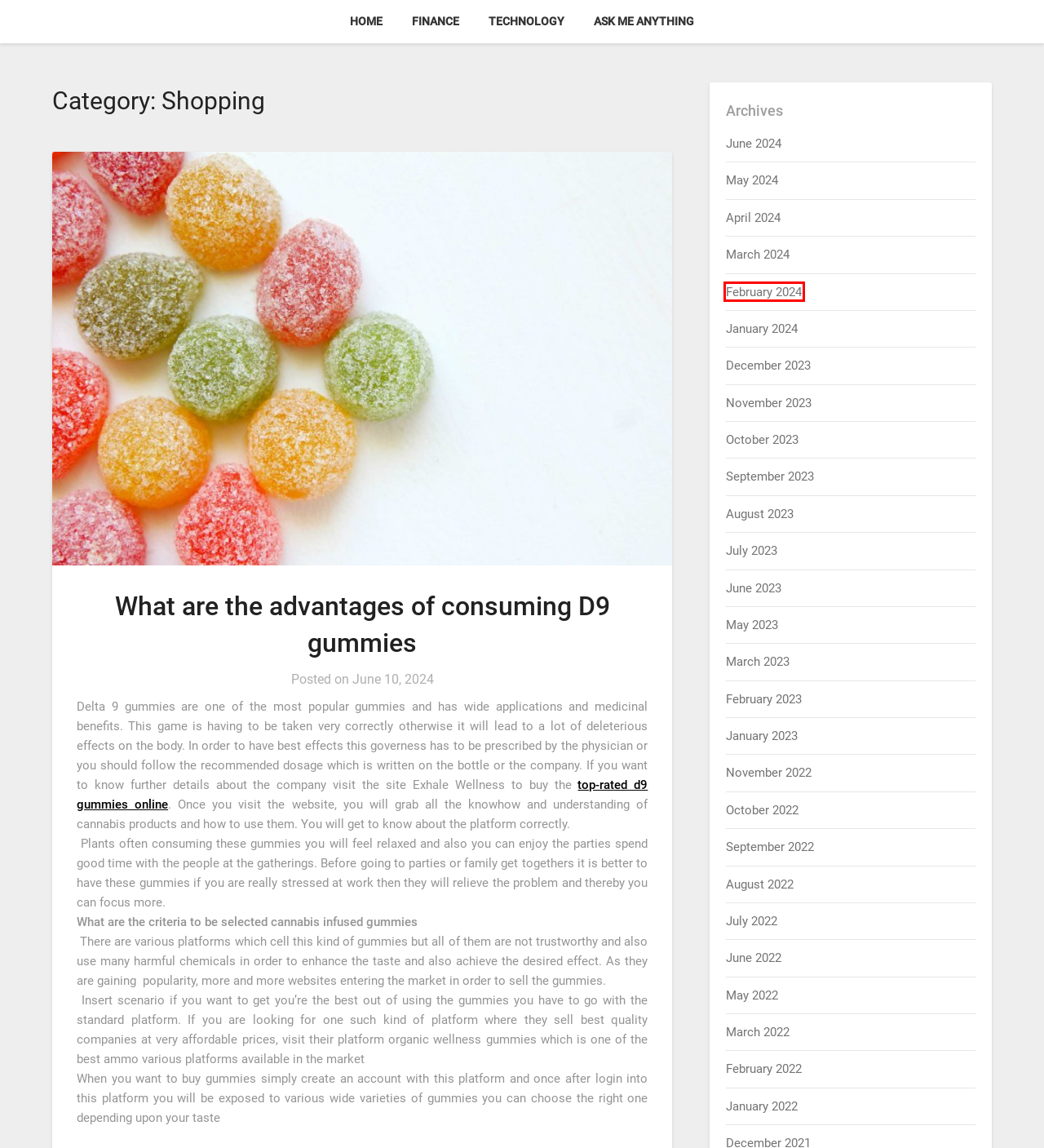Review the webpage screenshot and focus on the UI element within the red bounding box. Select the best-matching webpage description for the new webpage that follows after clicking the highlighted element. Here are the candidates:
A. January 2024 - Halfmoonbaybarandgrill - Learn to Share
B. March 2022 - Halfmoonbaybarandgrill - Learn to Share
C. January 2023 - Halfmoonbaybarandgrill - Learn to Share
D. August 2023 - Halfmoonbaybarandgrill - Learn to Share
E. February 2024 - Halfmoonbaybarandgrill - Learn to Share
F. October 2022 - Halfmoonbaybarandgrill - Learn to Share
G. June 2024 - Halfmoonbaybarandgrill - Learn to Share
H. What are the advantages of consuming D9 gummies - Halfmoonbaybarandgrill - Learn to Share

E